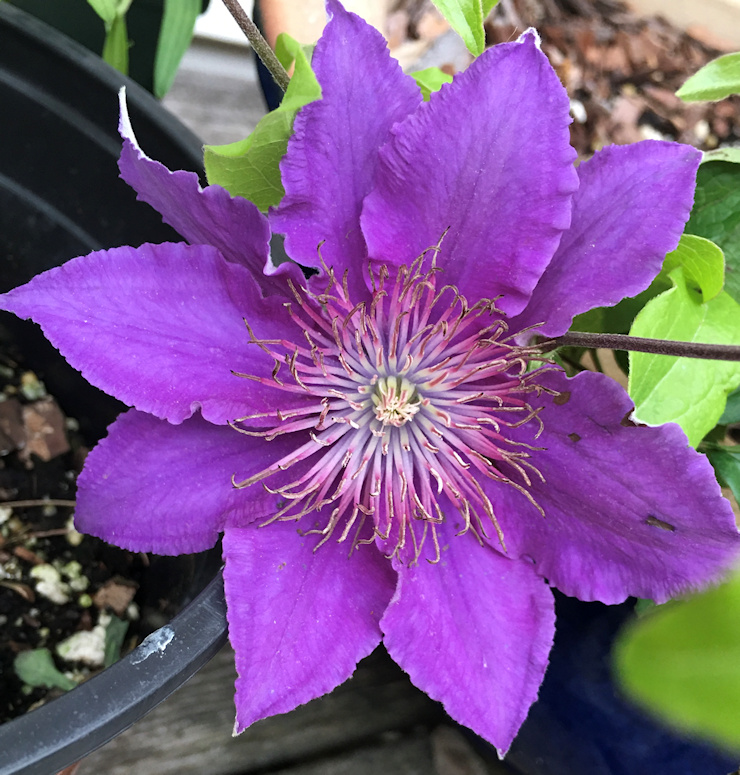Describe all the elements visible in the image meticulously.

The image showcases a stunning bloom of the clematis vine variety named "C. 'Evipo030' BIJOU," which is recognized for its striking violet-purple petals. Each petal features a delicate, ruffled edge that enhances its vibrant color. The center of the flower showcases a cluster of fine, intricate filaments that radiate outward, harmonizing beautifully with the surrounding lush green foliage. This clematis is highlighted as the "Clematis of the Month" for May 2024, emphasizing its appeal for small spaces, such as window boxes and planters, making it an ideal choice for gardeners with limited areas. The flower's compact and colorful nature makes it a perfect addition to balconies and patios, allowing anyone to enjoy its beauty in confined settings. The image captures the essence of spring and the joy of gardening, making it a delightful representation of this exquisite flower.